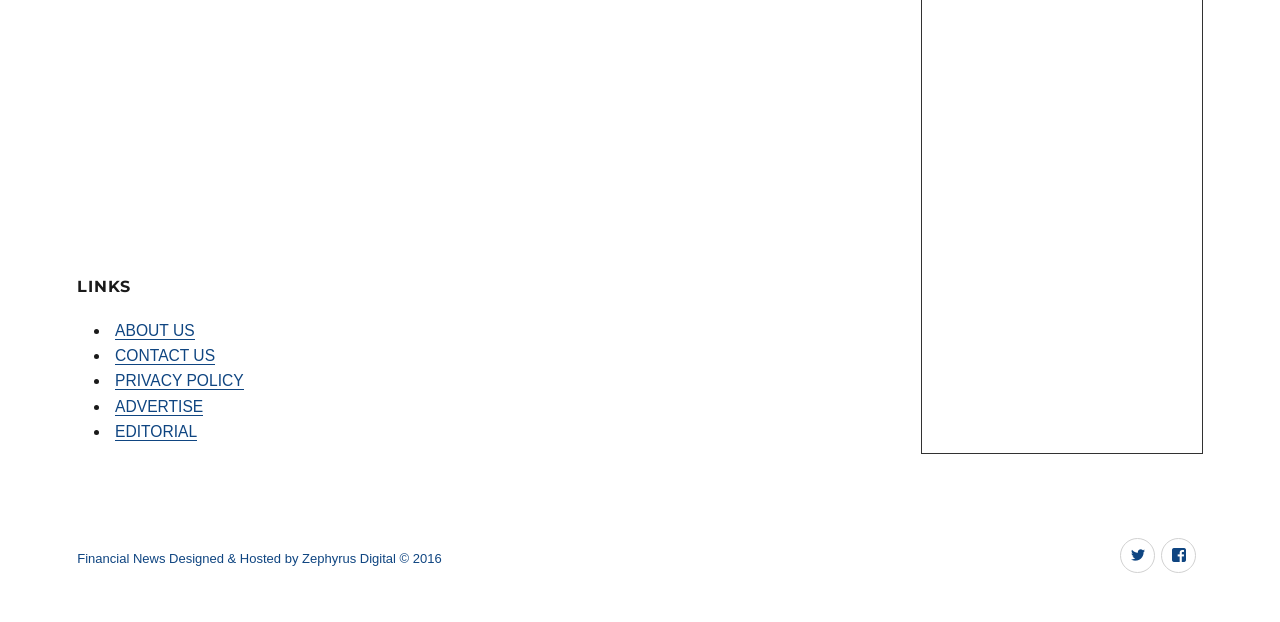Please find the bounding box coordinates of the element that needs to be clicked to perform the following instruction: "Visit CONTACT US". The bounding box coordinates should be four float numbers between 0 and 1, represented as [left, top, right, bottom].

[0.09, 0.558, 0.168, 0.585]